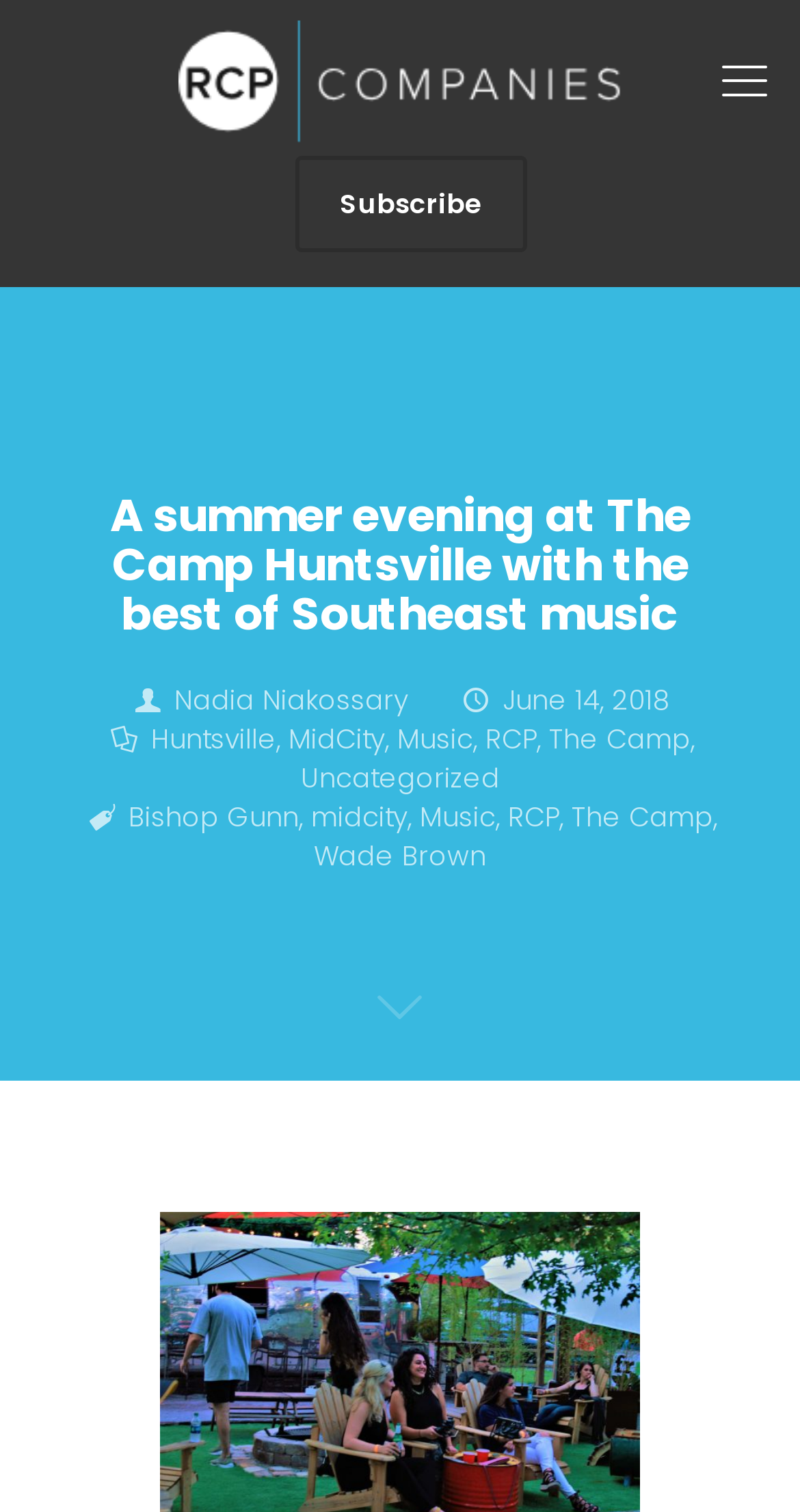Identify the bounding box for the UI element described as: "Subscribe". The coordinates should be four float numbers between 0 and 1, i.e., [left, top, right, bottom].

[0.368, 0.103, 0.658, 0.167]